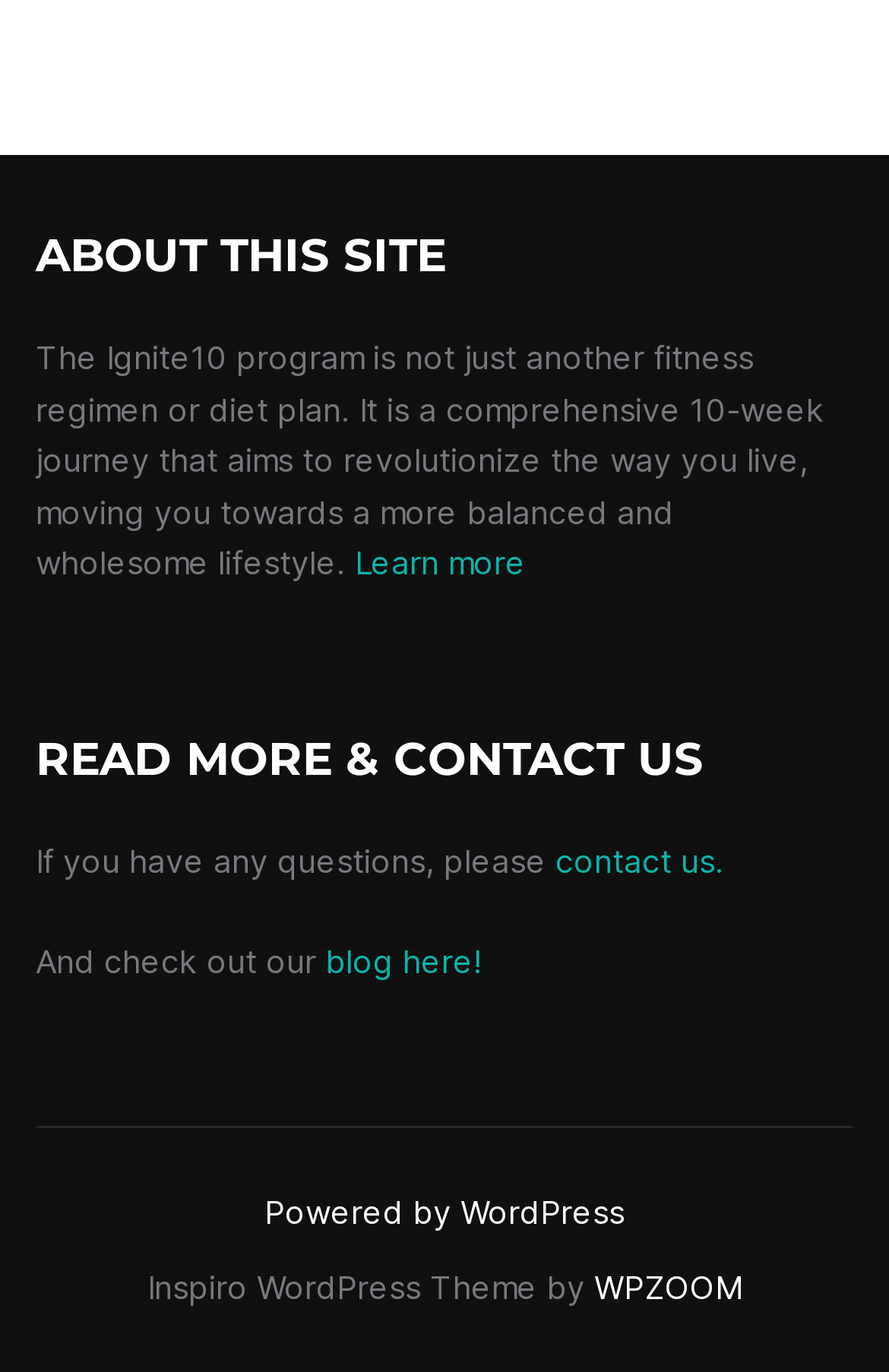Consider the image and give a detailed and elaborate answer to the question: 
What is the name of the WordPress theme used in this website?

From the StaticText element 'Inspiro WordPress Theme by' and the link element 'WPZOOM', we can determine that the WordPress theme used in this website is Inspiro.